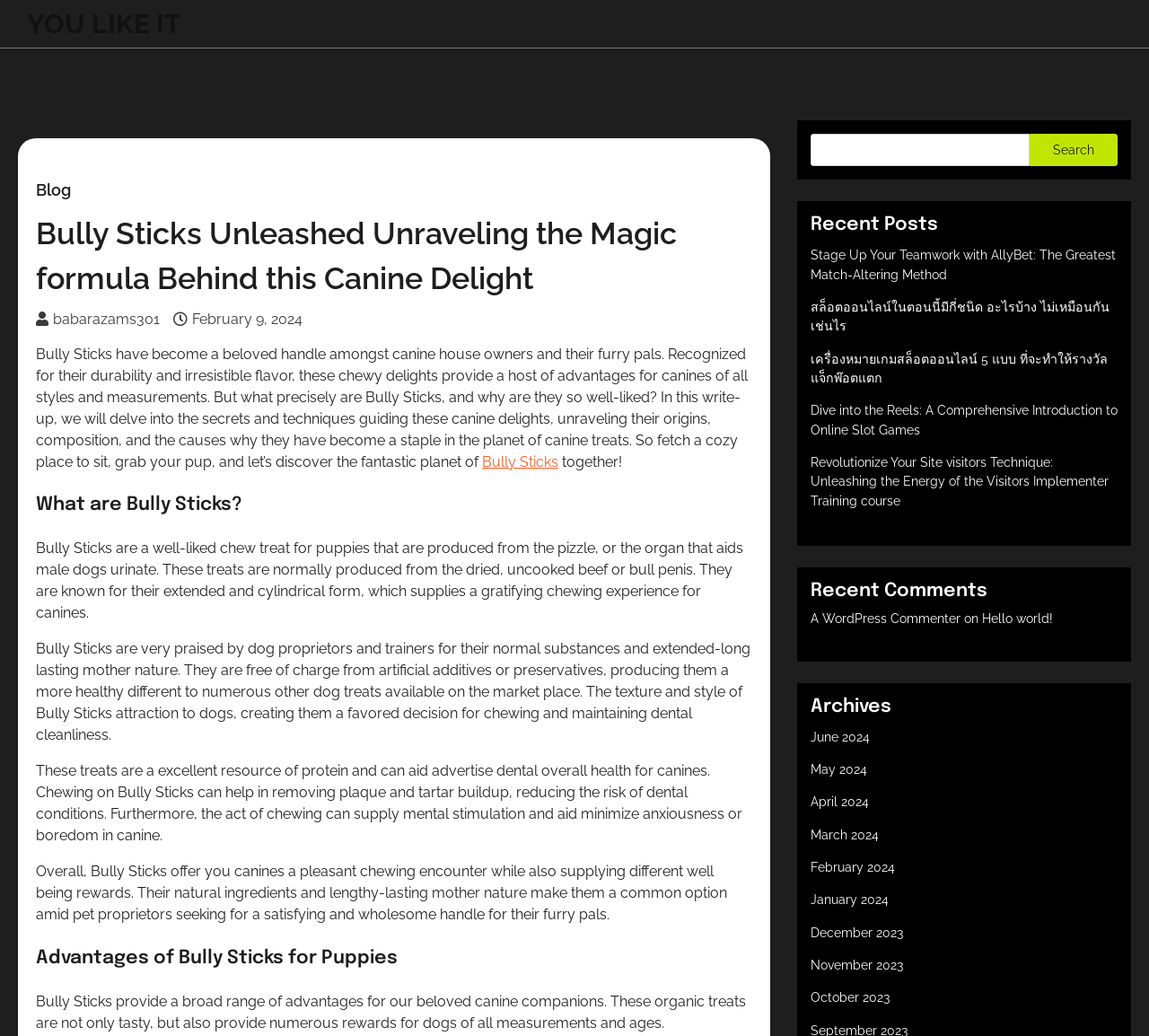Identify the bounding box coordinates of the clickable region necessary to fulfill the following instruction: "Read the 'What are Bully Sticks?' article". The bounding box coordinates should be four float numbers between 0 and 1, i.e., [left, top, right, bottom].

[0.031, 0.474, 0.655, 0.501]